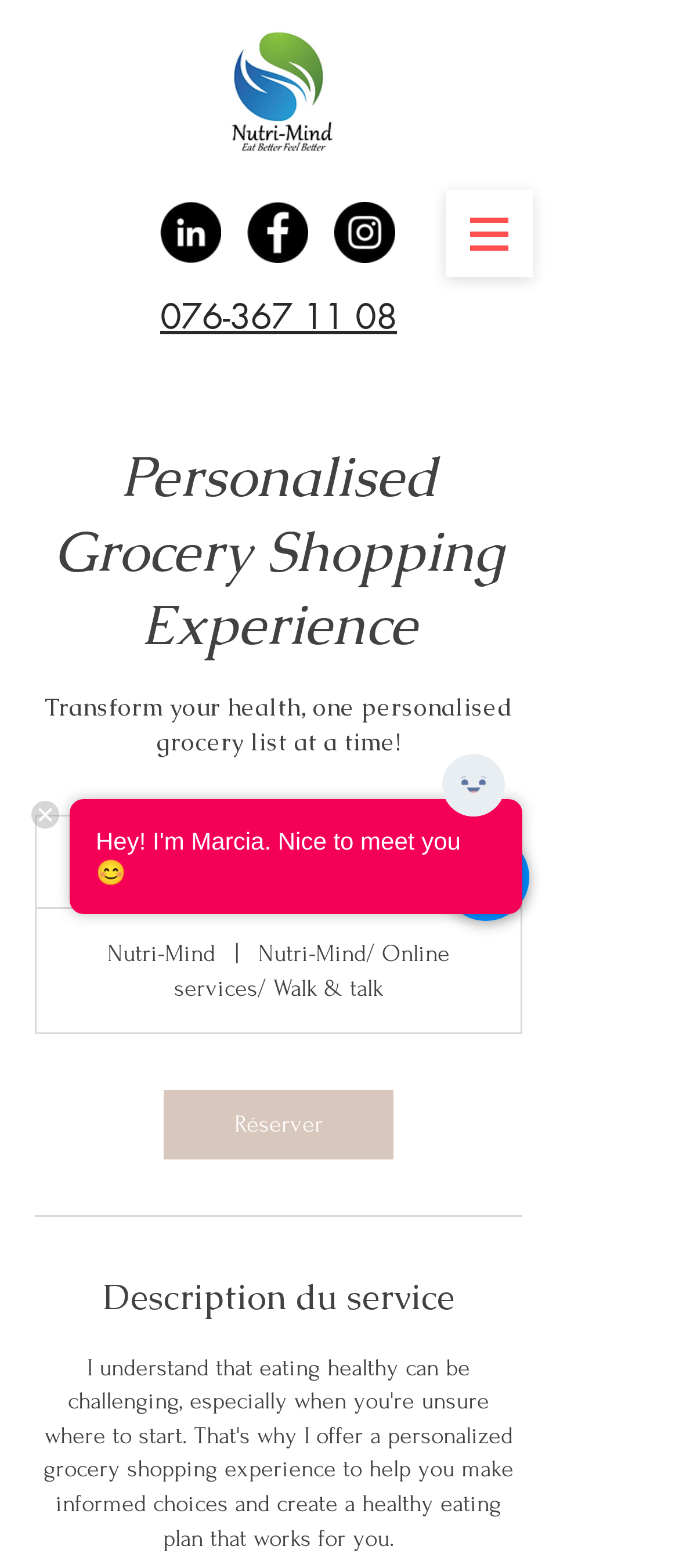Please extract the webpage's main title and generate its text content.

Personalised Grocery Shopping Experience